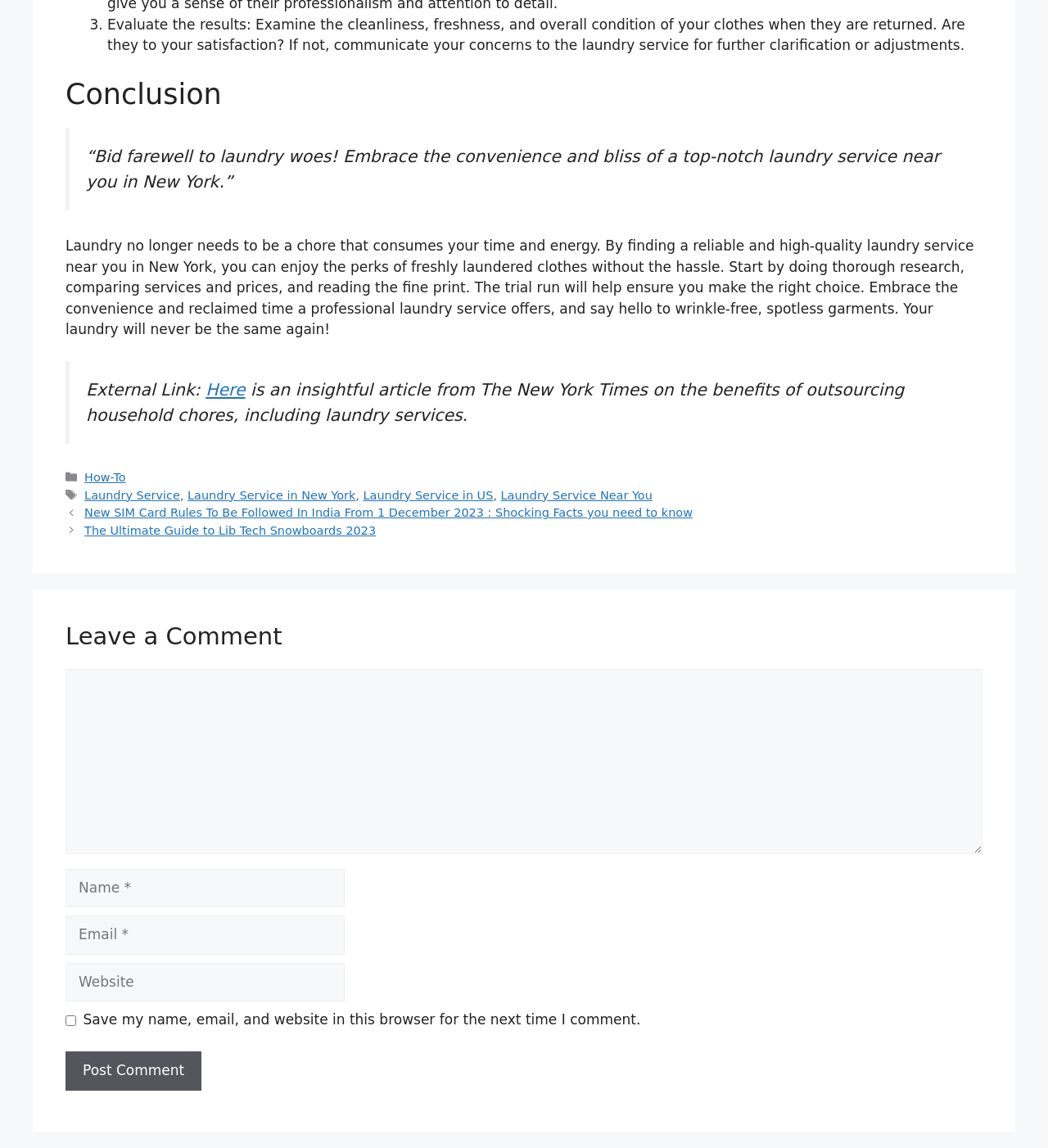What is the topic of the article?
Using the image as a reference, deliver a detailed and thorough answer to the question.

The topic of the article can be determined by reading the content of the article, which discusses the benefits of using a laundry service and provides tips on how to find a reliable one. The presence of keywords such as 'laundry service', 'New York', and 'laundry woes' also suggest that the article is about laundry service.